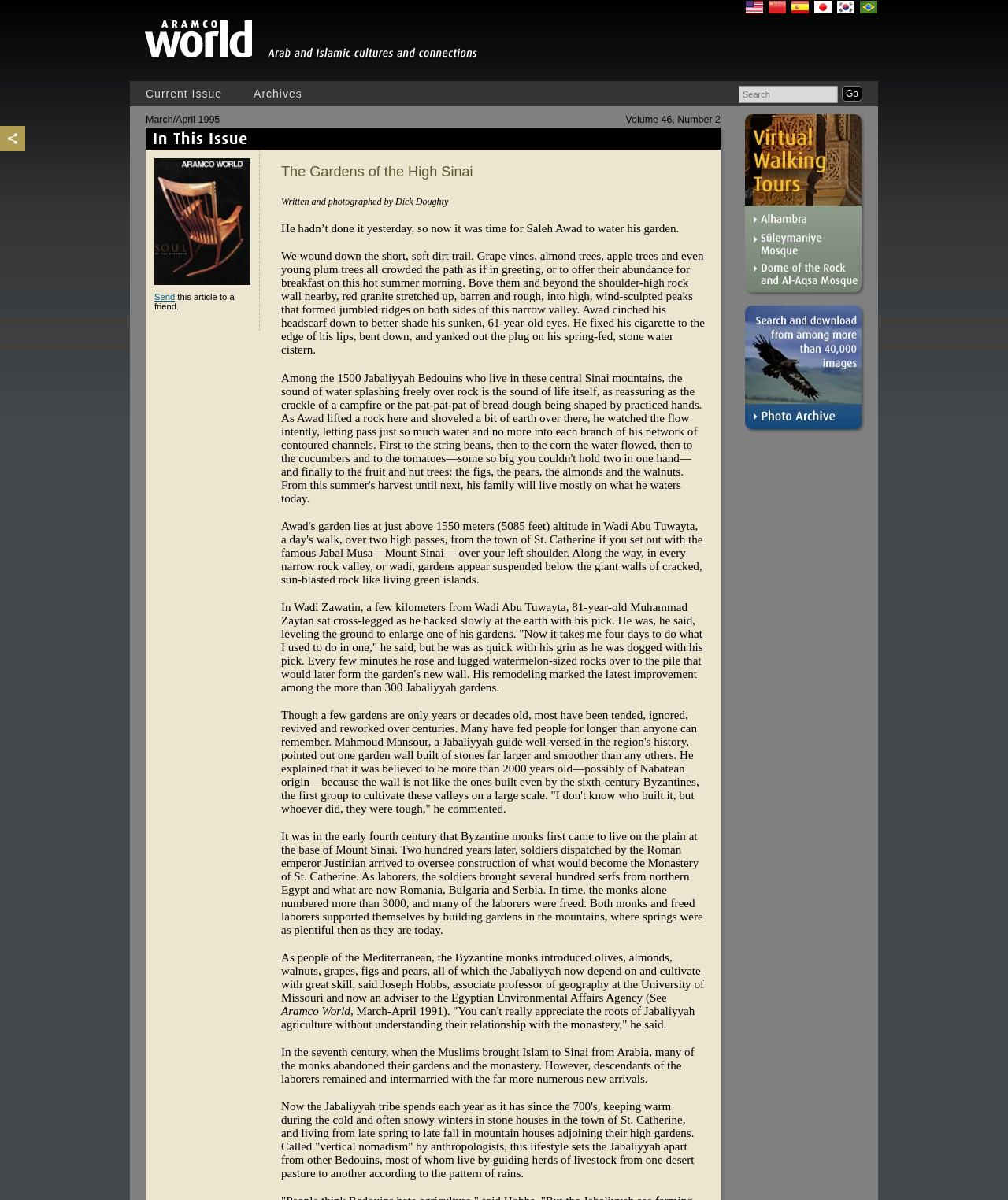Provide a thorough and detailed response to the question by examining the image: 
What is the name of the magazine?

The name of the magazine can be found in the link 'AramcoWorld' at the top of the webpage, which suggests that it is the title of the magazine.